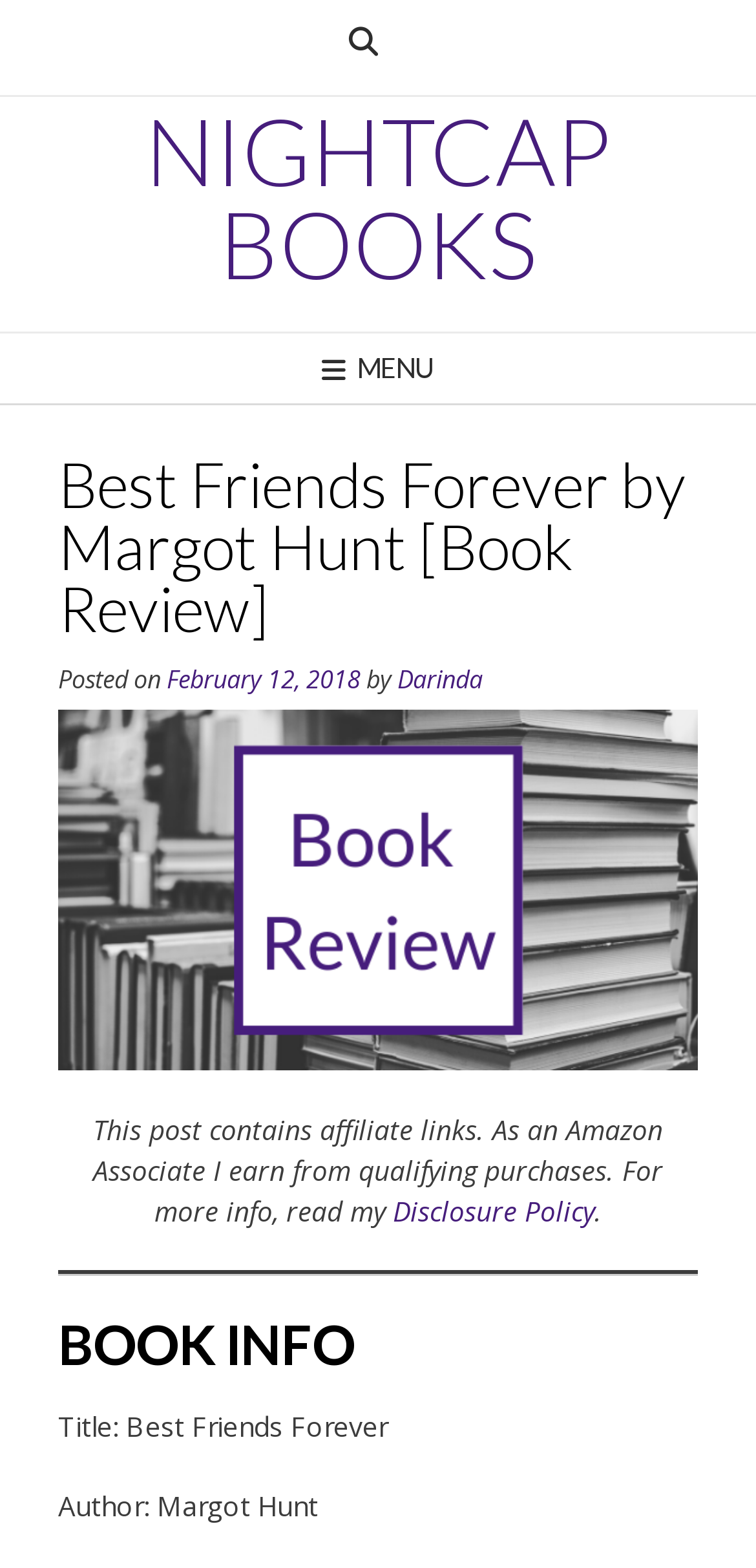What is the name of the website?
Please answer the question with a detailed and comprehensive explanation.

I found the name of the website by looking at the top of the webpage, where it says 'NIGHTCAP BOOKS'.